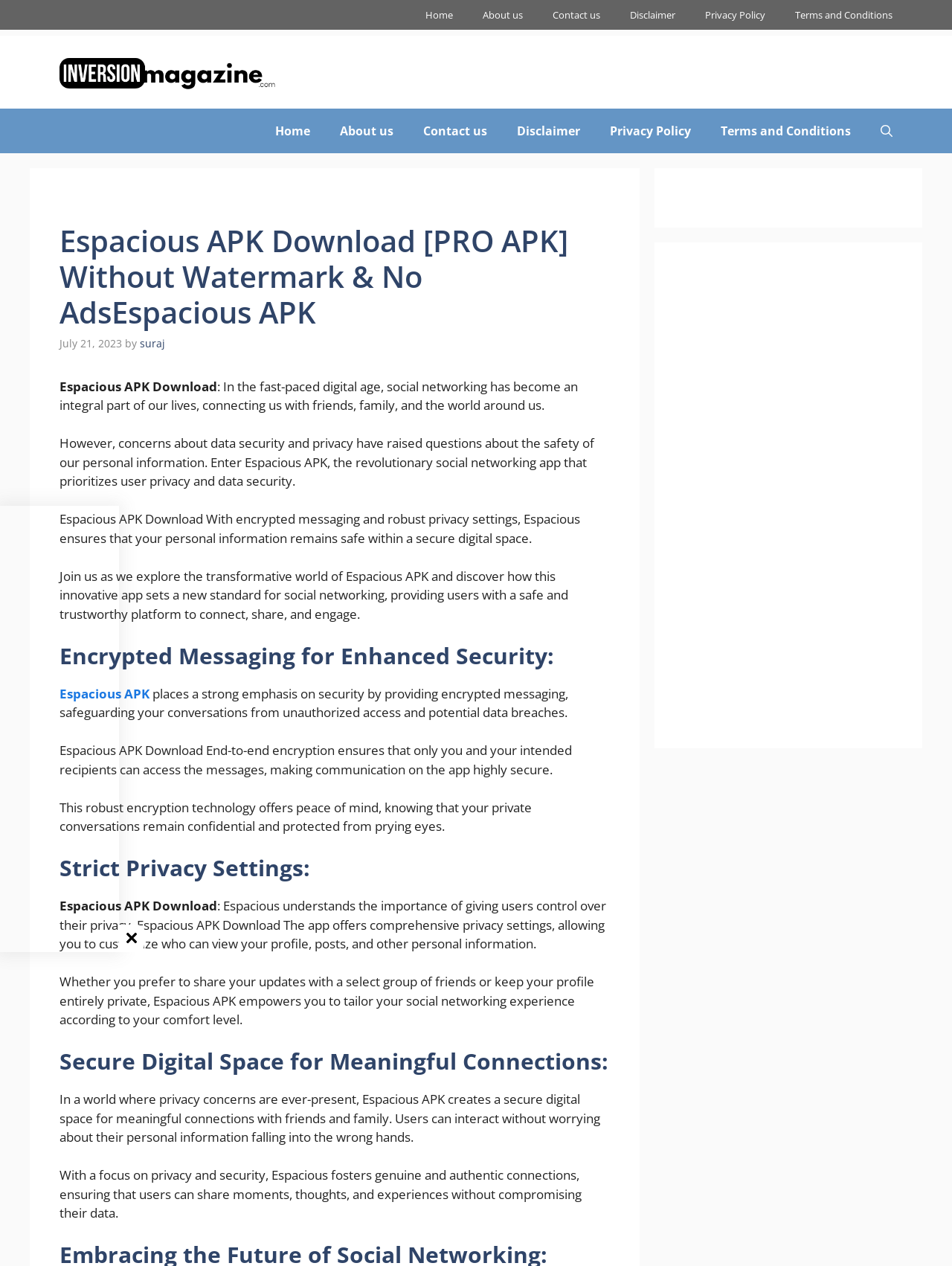Answer the question briefly using a single word or phrase: 
What is the purpose of Espacious APK?

Prioritizes user privacy and data security